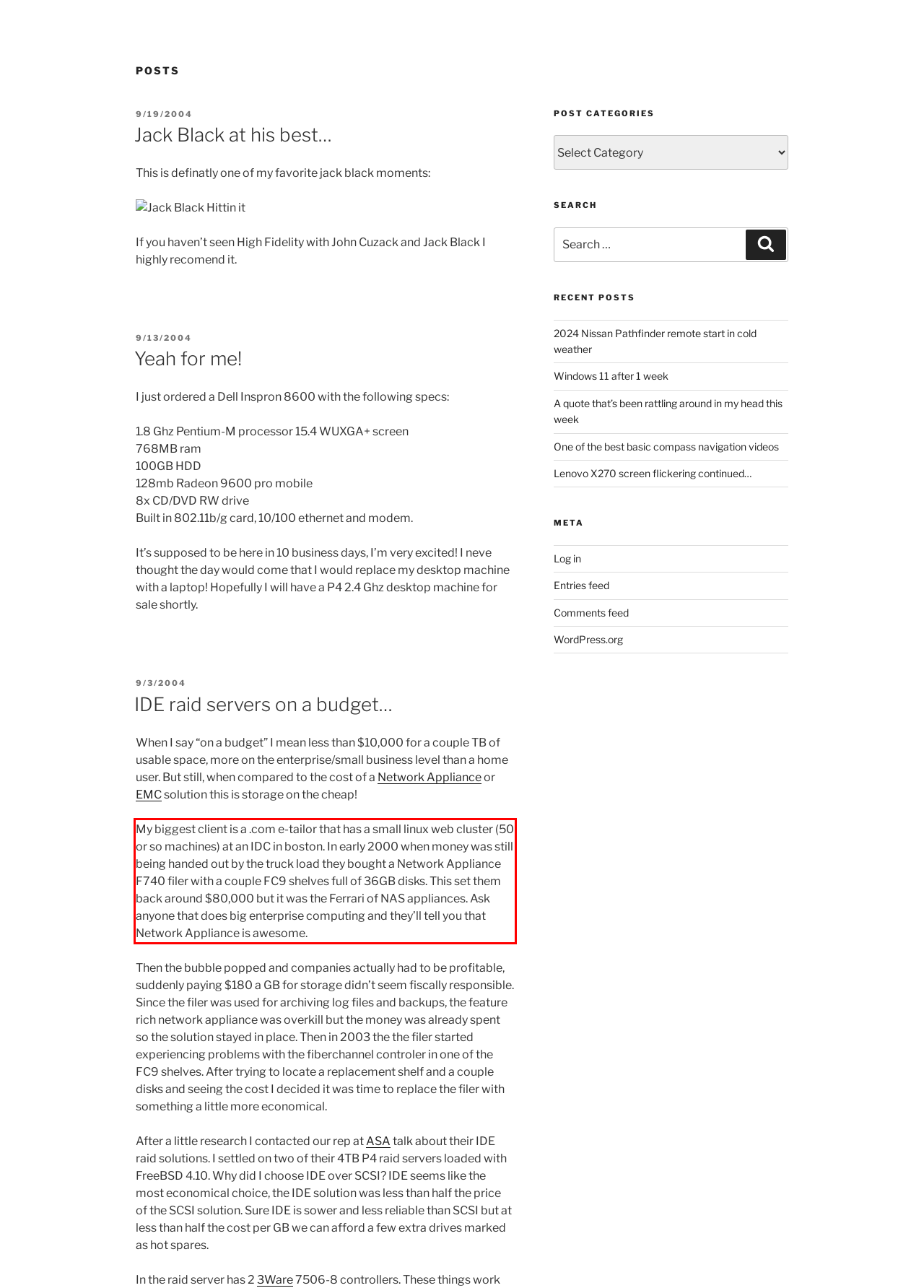Using the provided webpage screenshot, recognize the text content in the area marked by the red bounding box.

My biggest client is a .com e-tailor that has a small linux web cluster (50 or so machines) at an IDC in boston. In early 2000 when money was still being handed out by the truck load they bought a Network Appliance F740 filer with a couple FC9 shelves full of 36GB disks. This set them back around $80,000 but it was the Ferrari of NAS appliances. Ask anyone that does big enterprise computing and they’ll tell you that Network Appliance is awesome.